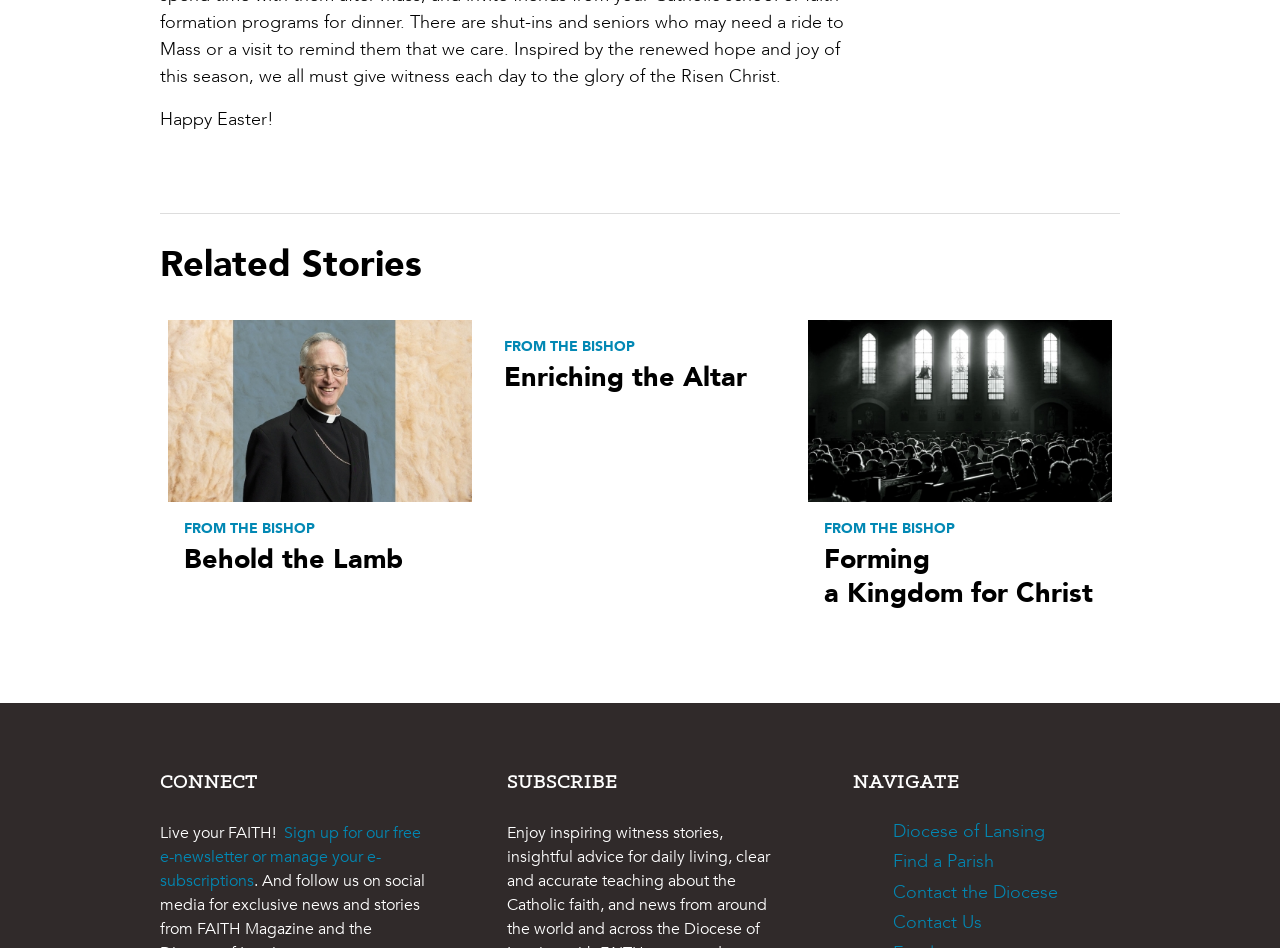Give a concise answer of one word or phrase to the question: 
What is the title of the second article?

Enriching the Altar